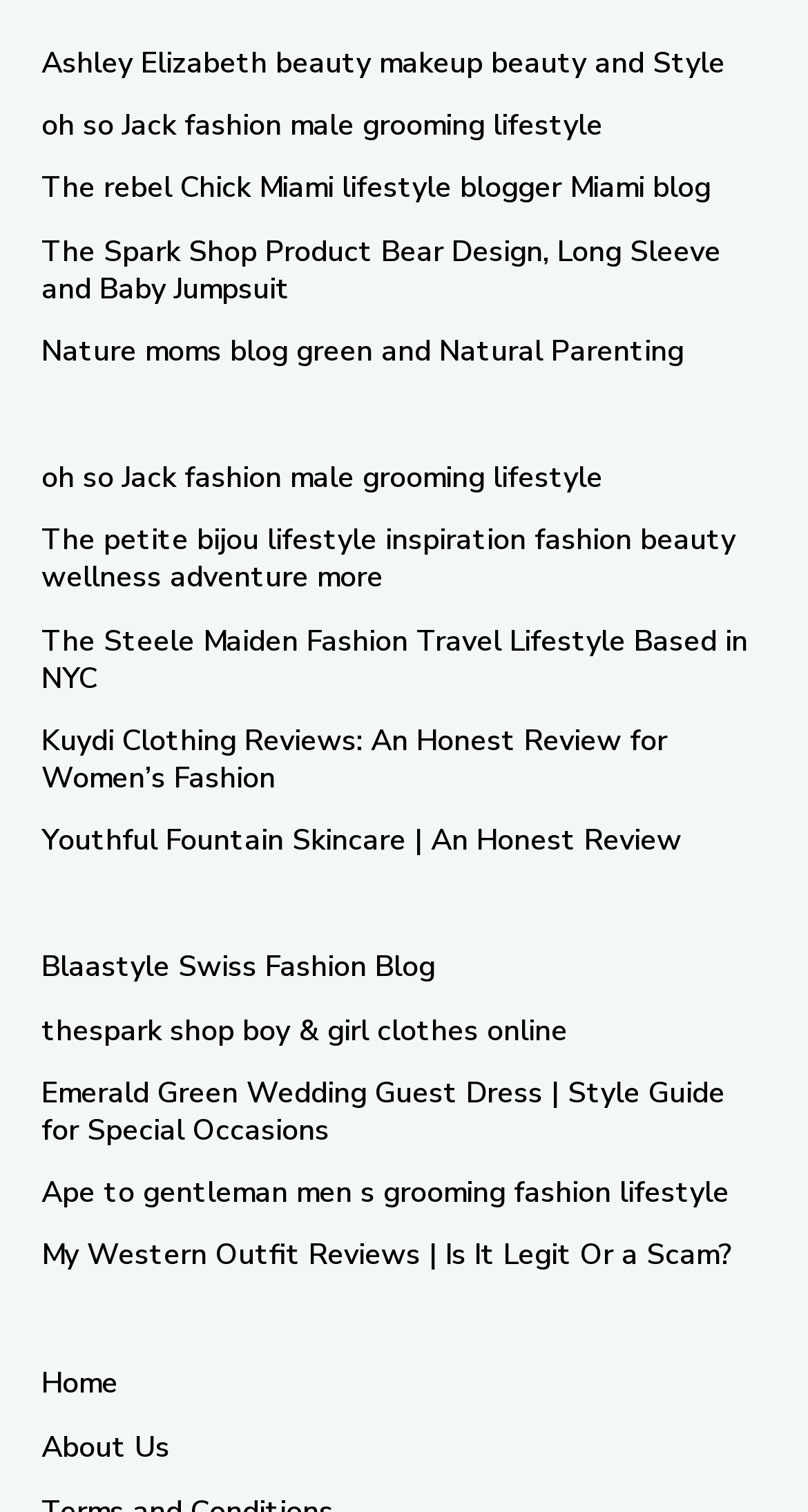Utilize the details in the image to give a detailed response to the question: What is the topic of the first heading?

The first heading element has the text 'Ashley Elizabeth beauty makeup beauty and Style', which suggests that the topic is related to beauty and makeup.